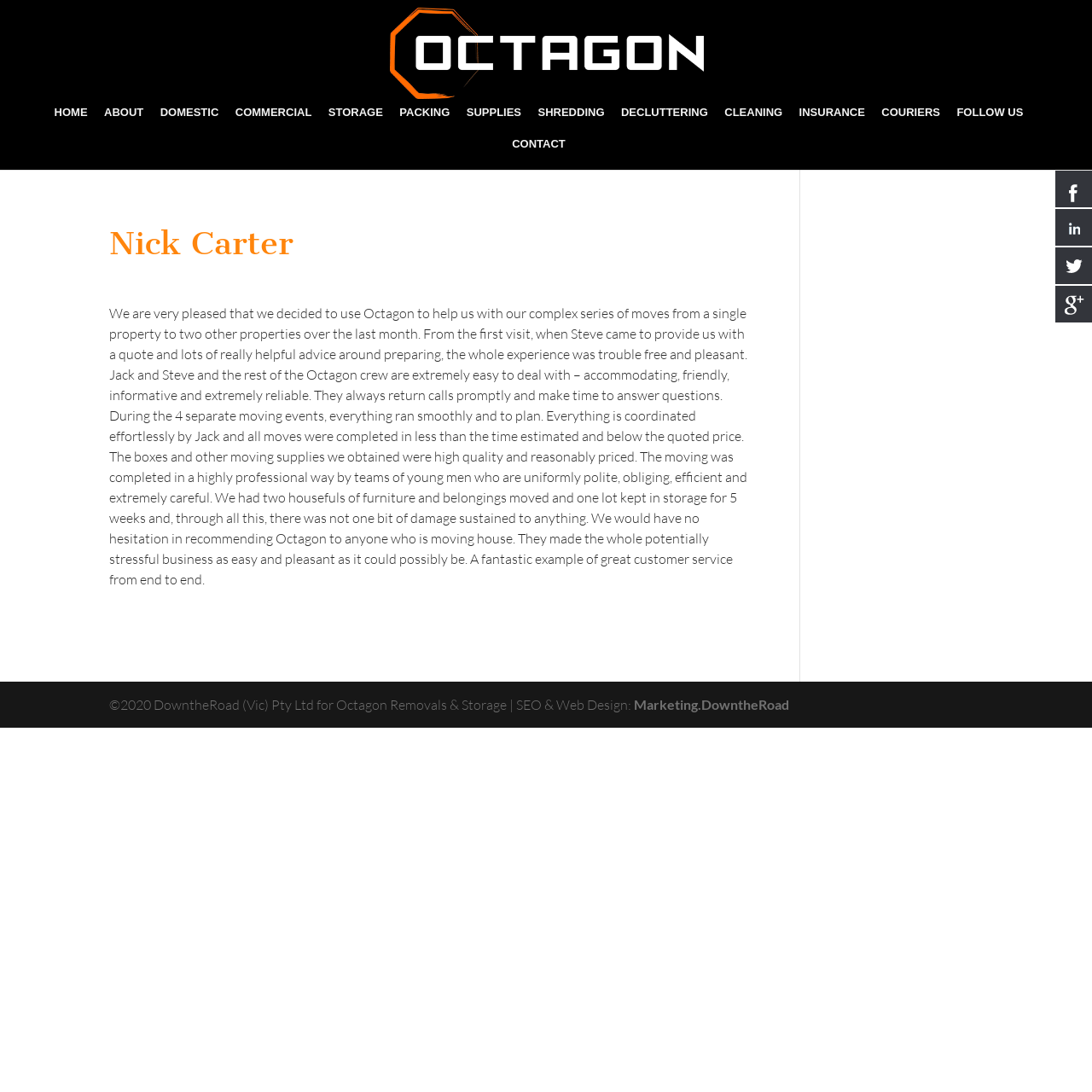Respond with a single word or phrase:
What is the copyright year of the website?

2020